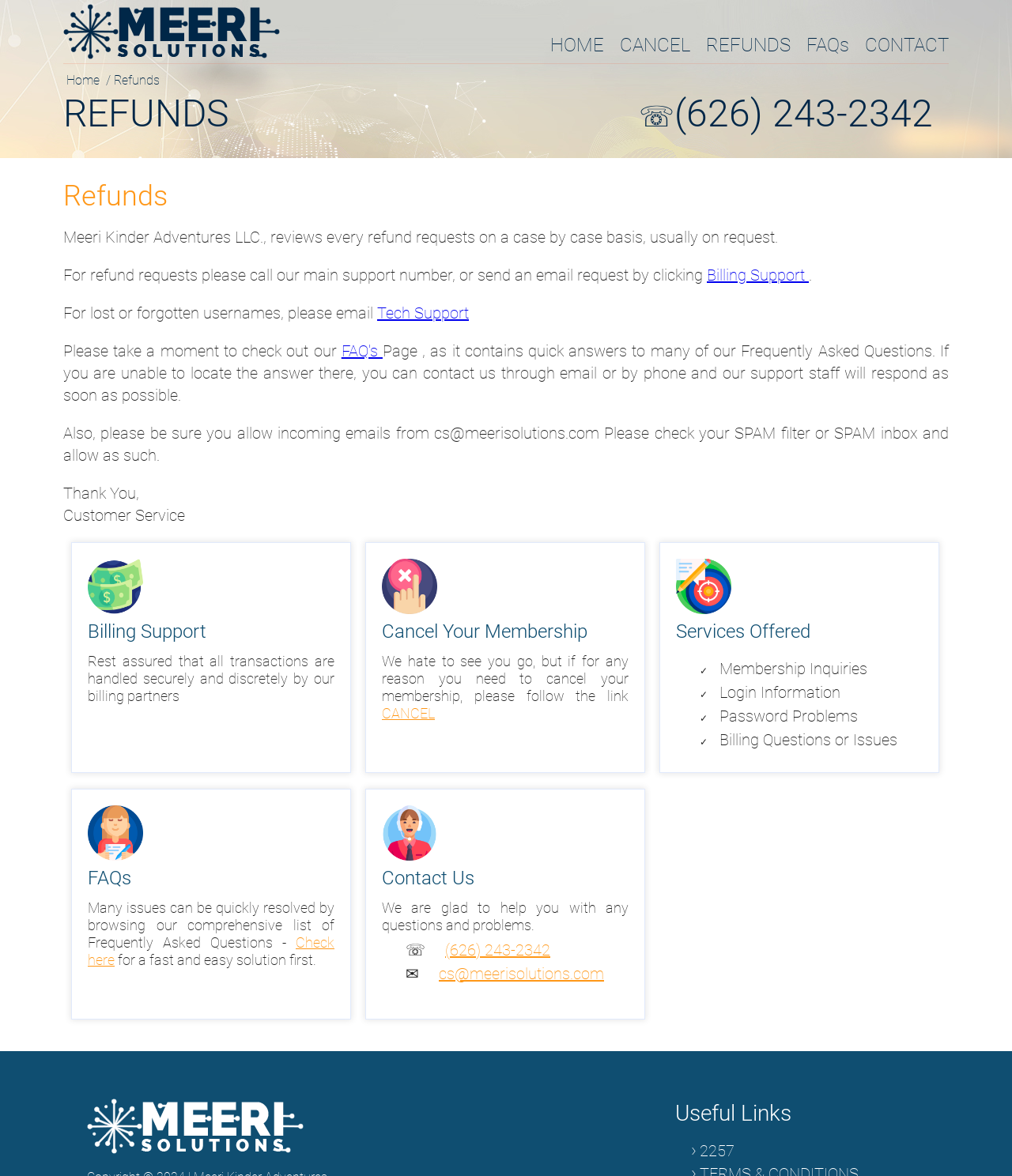Indicate the bounding box coordinates of the element that needs to be clicked to satisfy the following instruction: "Cancel membership". The coordinates should be four float numbers between 0 and 1, i.e., [left, top, right, bottom].

[0.597, 0.029, 0.682, 0.048]